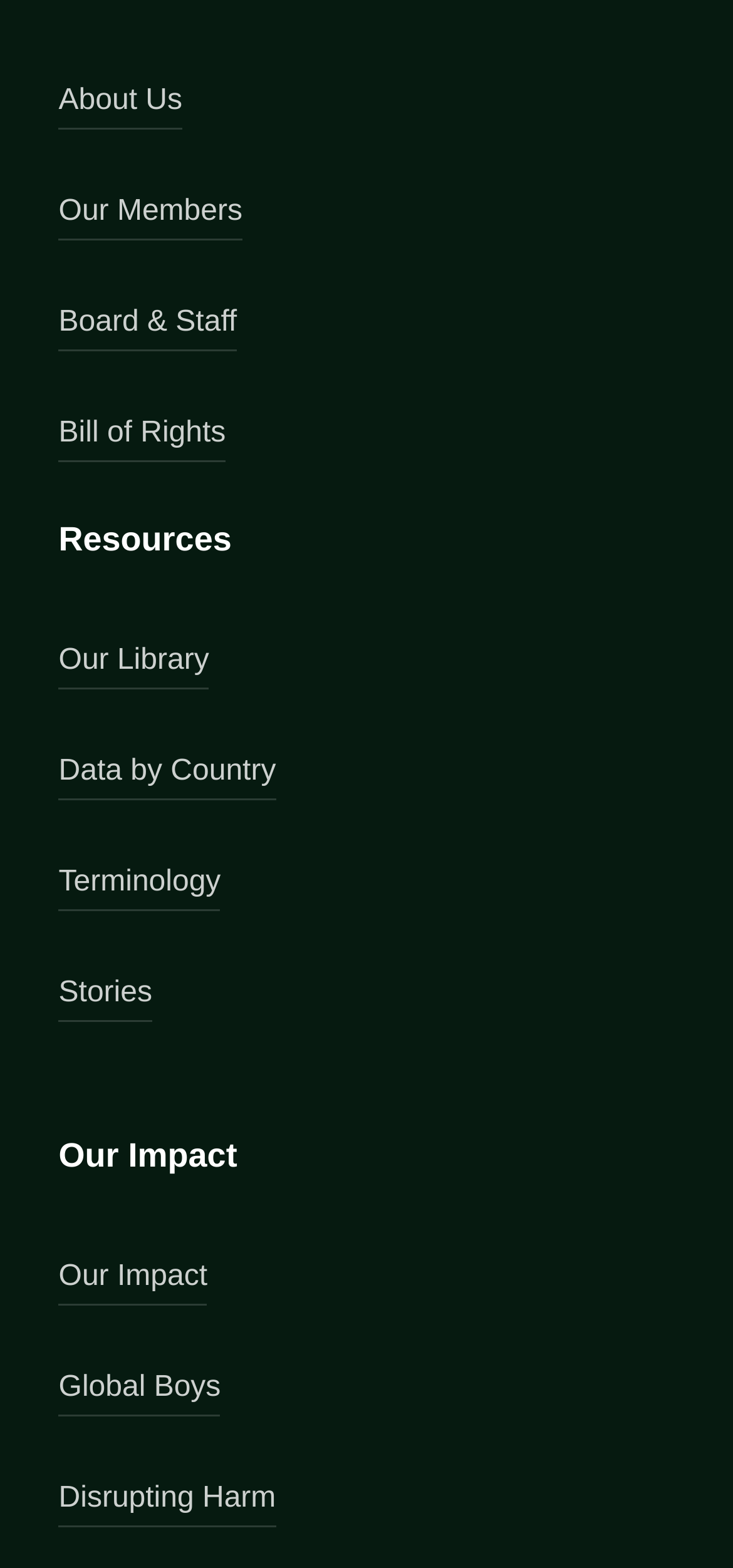How many links are there under the 'About Us' section?
Answer with a single word or short phrase according to what you see in the image.

3